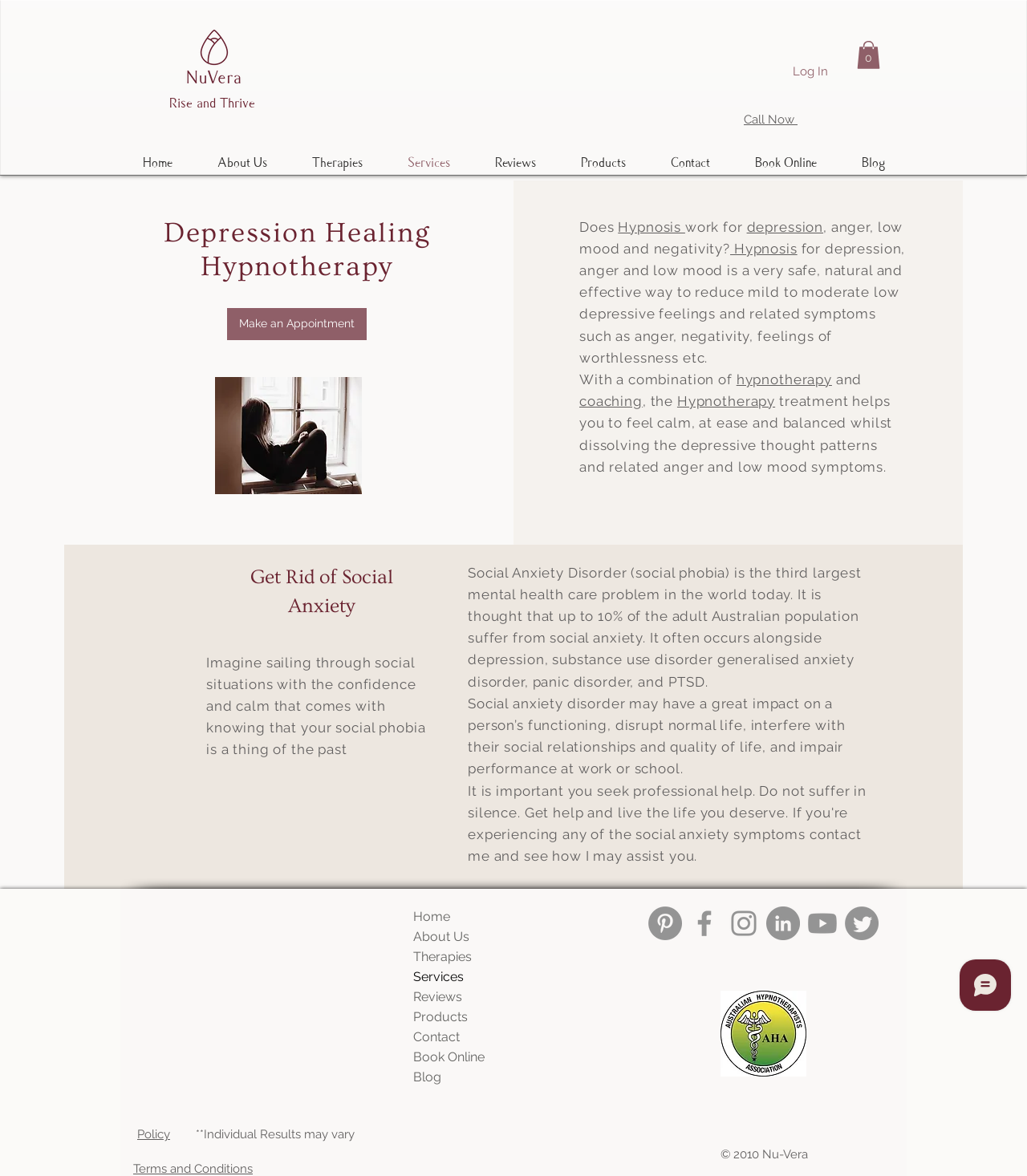What is the location of the hypnotherapist?
Look at the image and provide a short answer using one word or a phrase.

Gold Coast